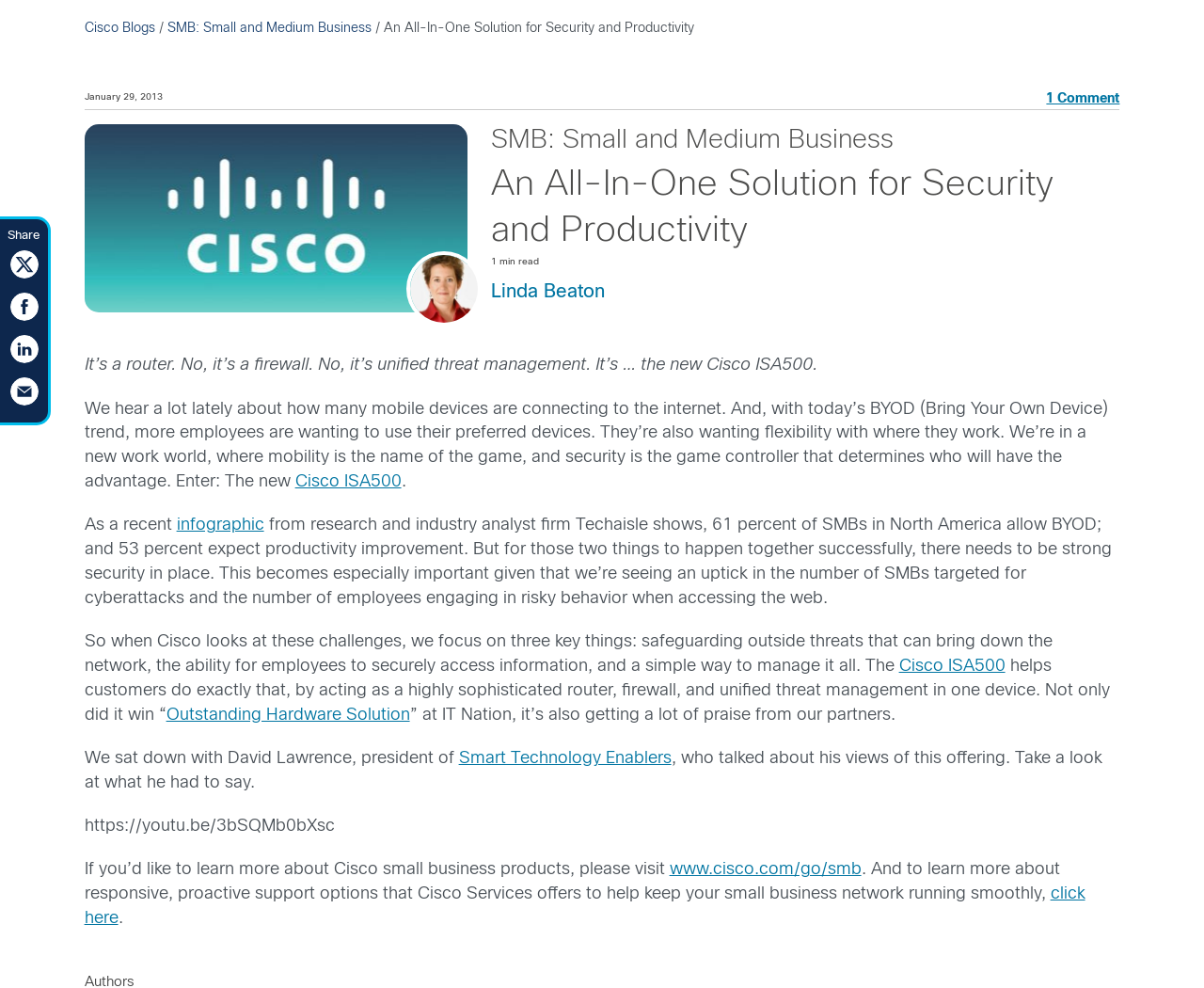How many minutes does it take to read the blog post?
Using the screenshot, give a one-word or short phrase answer.

1 min